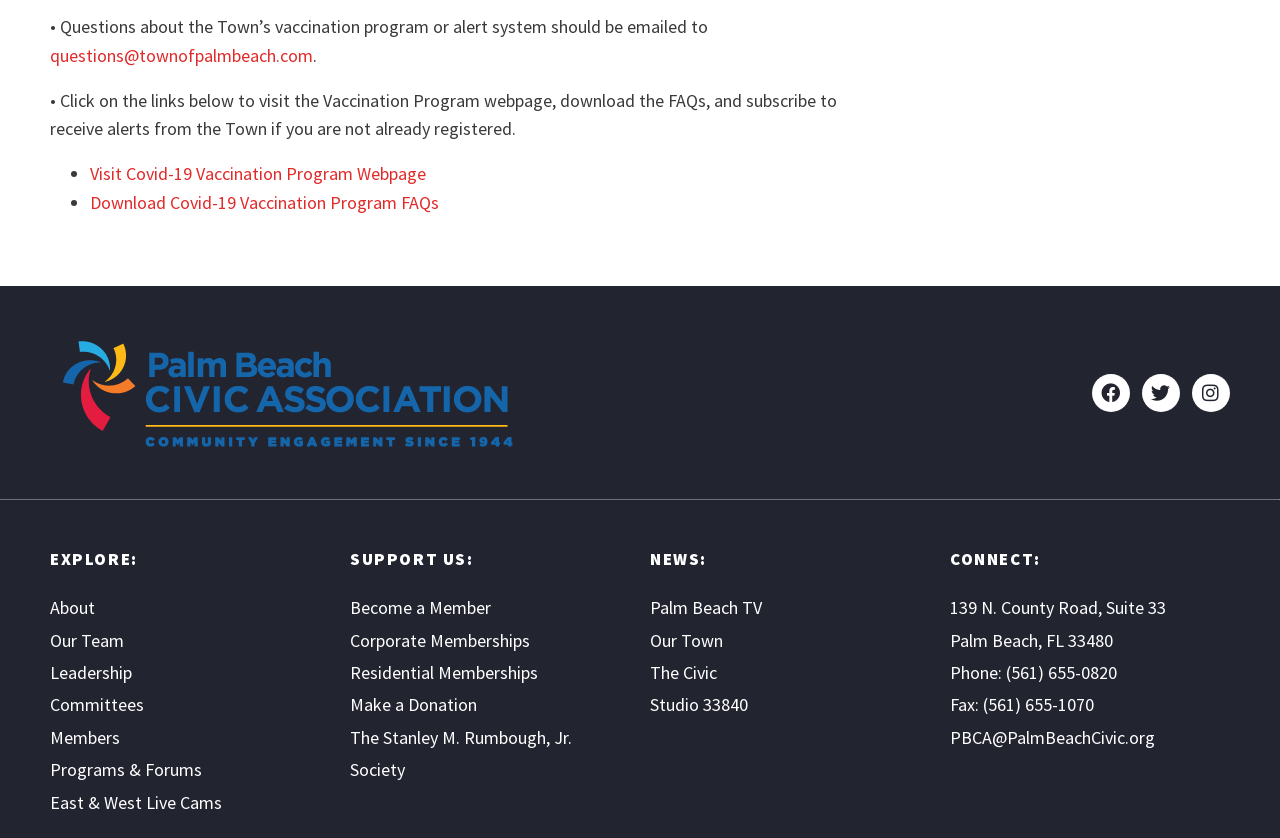Determine the bounding box coordinates for the element that should be clicked to follow this instruction: "Follow on Facebook". The coordinates should be given as four float numbers between 0 and 1, in the format [left, top, right, bottom].

[0.853, 0.446, 0.883, 0.491]